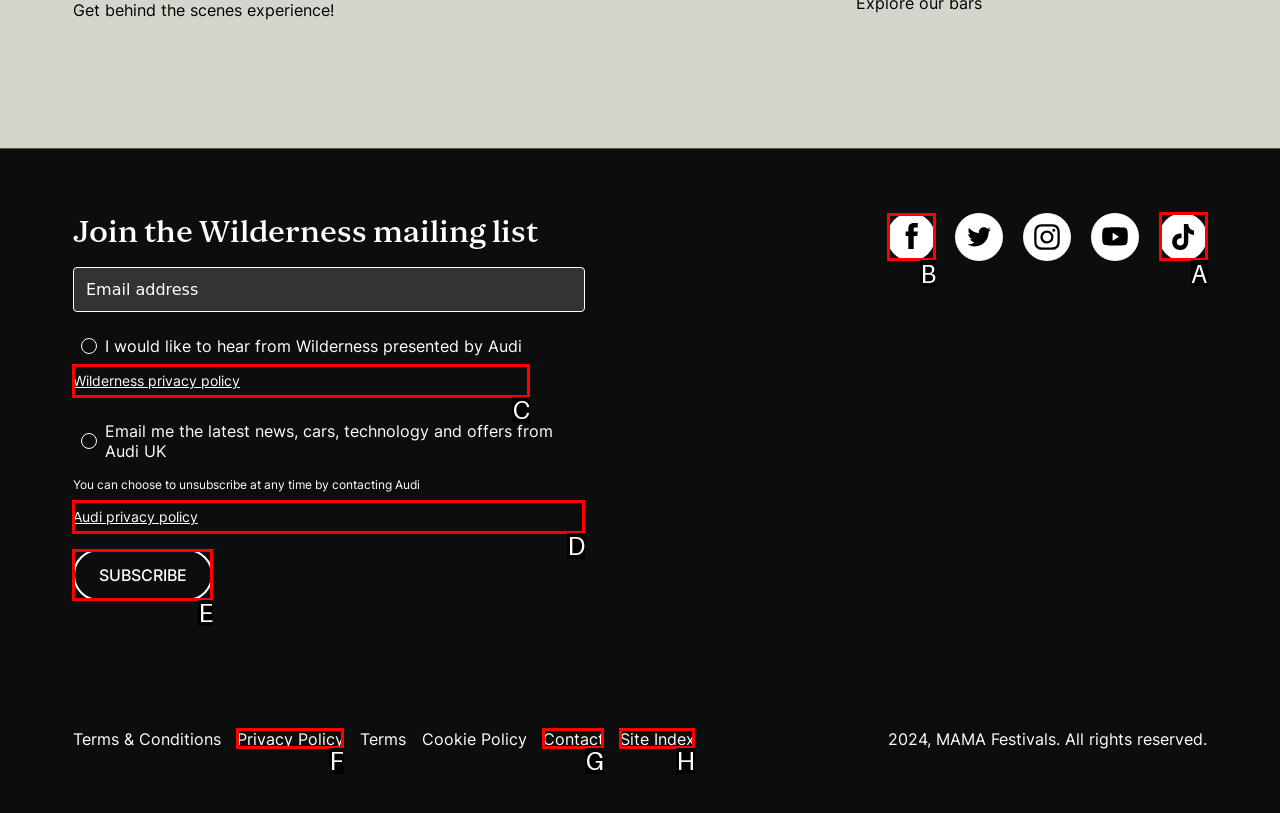To complete the instruction: Click the link to UNCATEGORIZED, which HTML element should be clicked?
Respond with the option's letter from the provided choices.

None